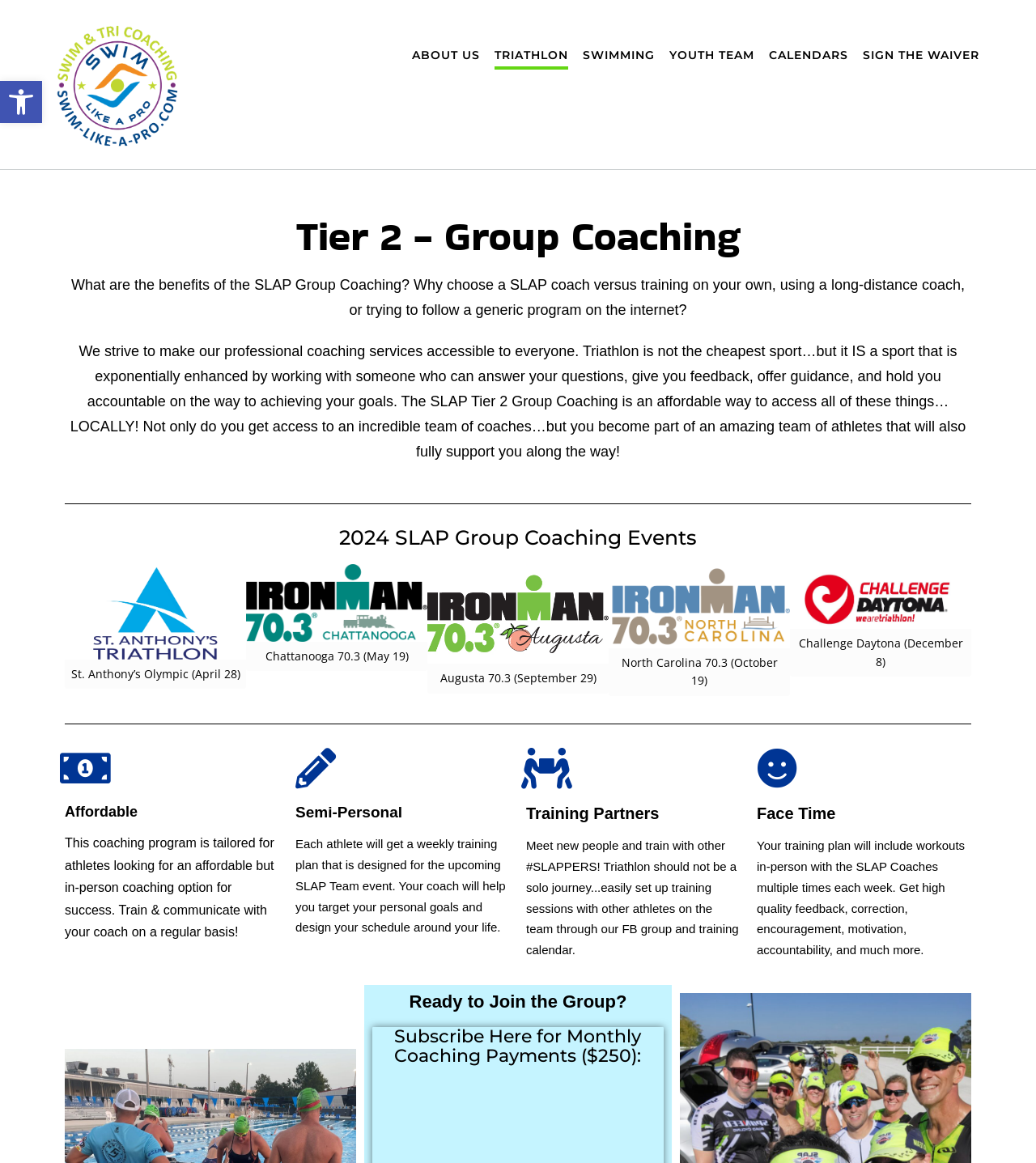Extract the bounding box coordinates for the HTML element that matches this description: "Service&support". The coordinates should be four float numbers between 0 and 1, i.e., [left, top, right, bottom].

None